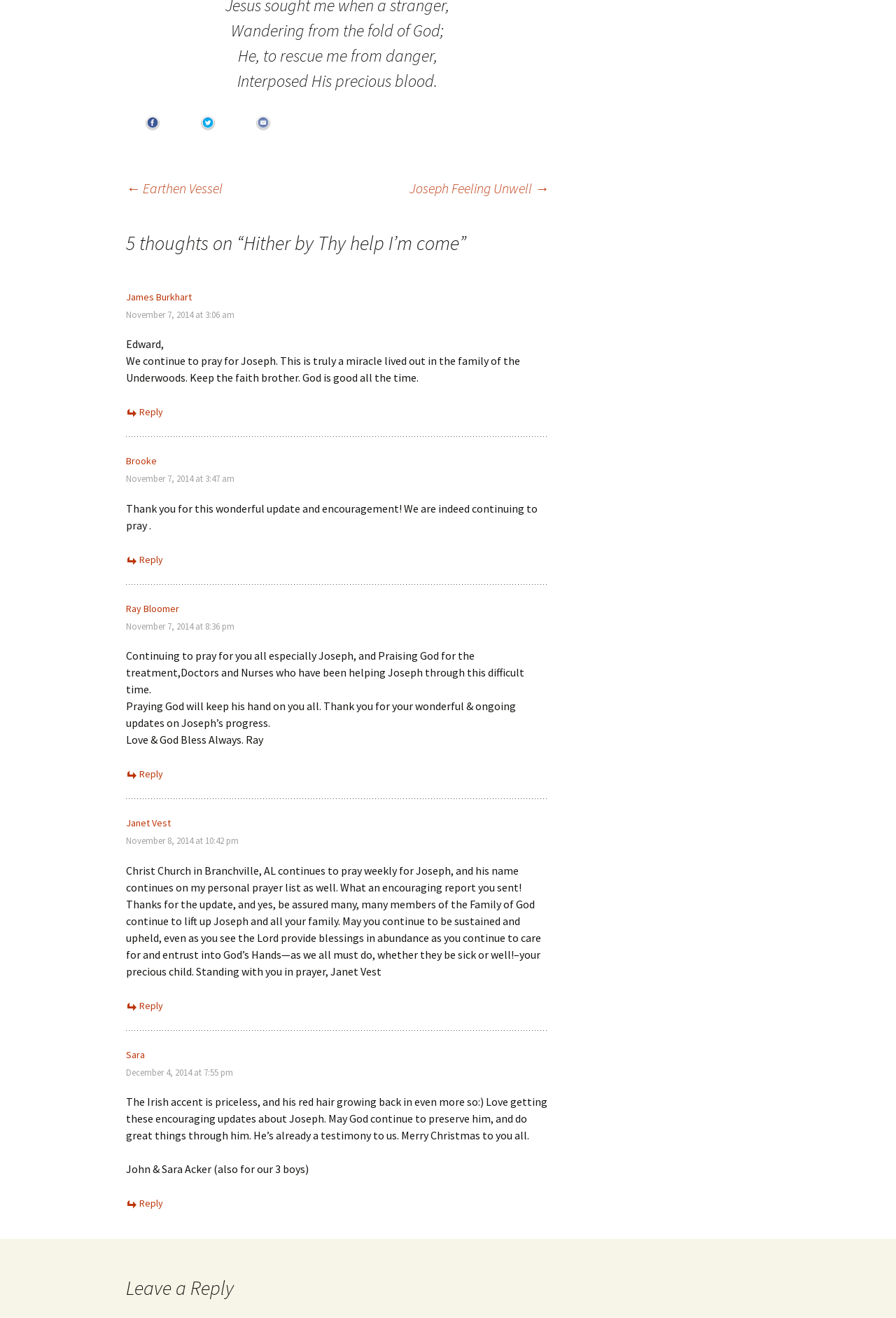Please provide the bounding box coordinates for the element that needs to be clicked to perform the instruction: "Reply to James Burkhart". The coordinates must consist of four float numbers between 0 and 1, formatted as [left, top, right, bottom].

[0.141, 0.308, 0.182, 0.317]